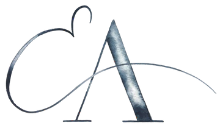Explain the details of the image you are viewing.

The image features an elegant logo design for "Emma Allen Design Studio," showcasing the initials "C" and "A" entwined in a graceful, artistic style. The letters are rendered in a subtle, textured silver hue, enhancing the logo's sophistication. The sleek, flowing lines suggest creativity and artistry, reflective of the studio's focus on high-quality design. This logo embodies a sense of modern elegance, ideal for branding in the realms of art, design, or fine craftsmanship.